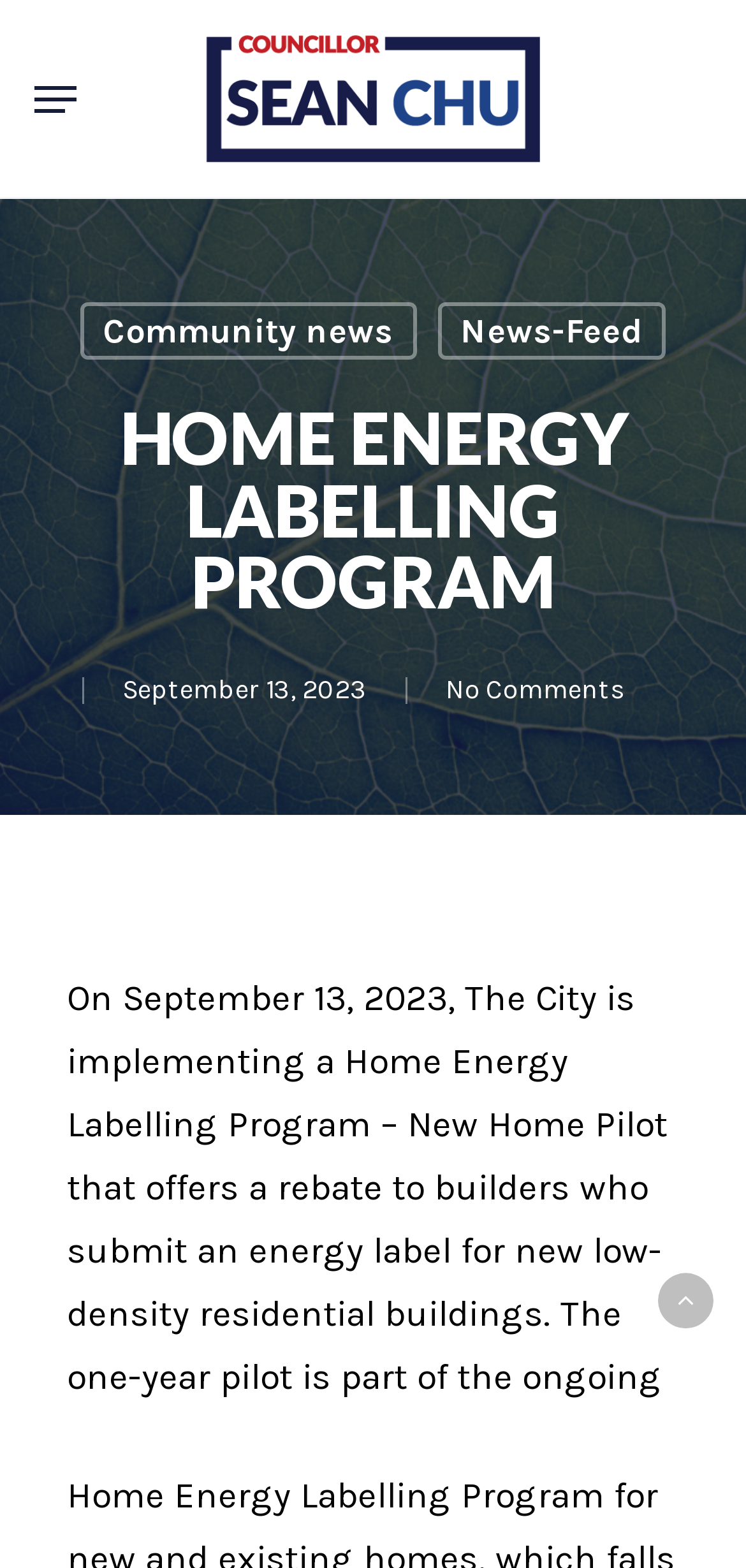Describe all the key features of the webpage in detail.

The webpage is about the Home Energy Labelling Program, with a prominent heading at the top center of the page. Below the heading, there is a date "September 13, 2023" displayed. 

On the top left, there is a navigation menu link, which is not expanded. To the right of the navigation menu, there are two links, "Community news" and "News-Feed", positioned side by side. 

At the top right corner, there is a link with the text "Sean Chu" accompanied by an image, which is likely a profile picture or a logo. 

The main content of the page is a news article or a blog post, which starts with the text "On September 13, 2023, The City is implementing a Home Energy Labelling Program – New Home Pilot that offers a rebate to builders who submit an energy label for new low-density residential buildings. The one-year pilot is part of the ongoing..." 

At the bottom right corner, there is a link with two icons, but the text is not readable.